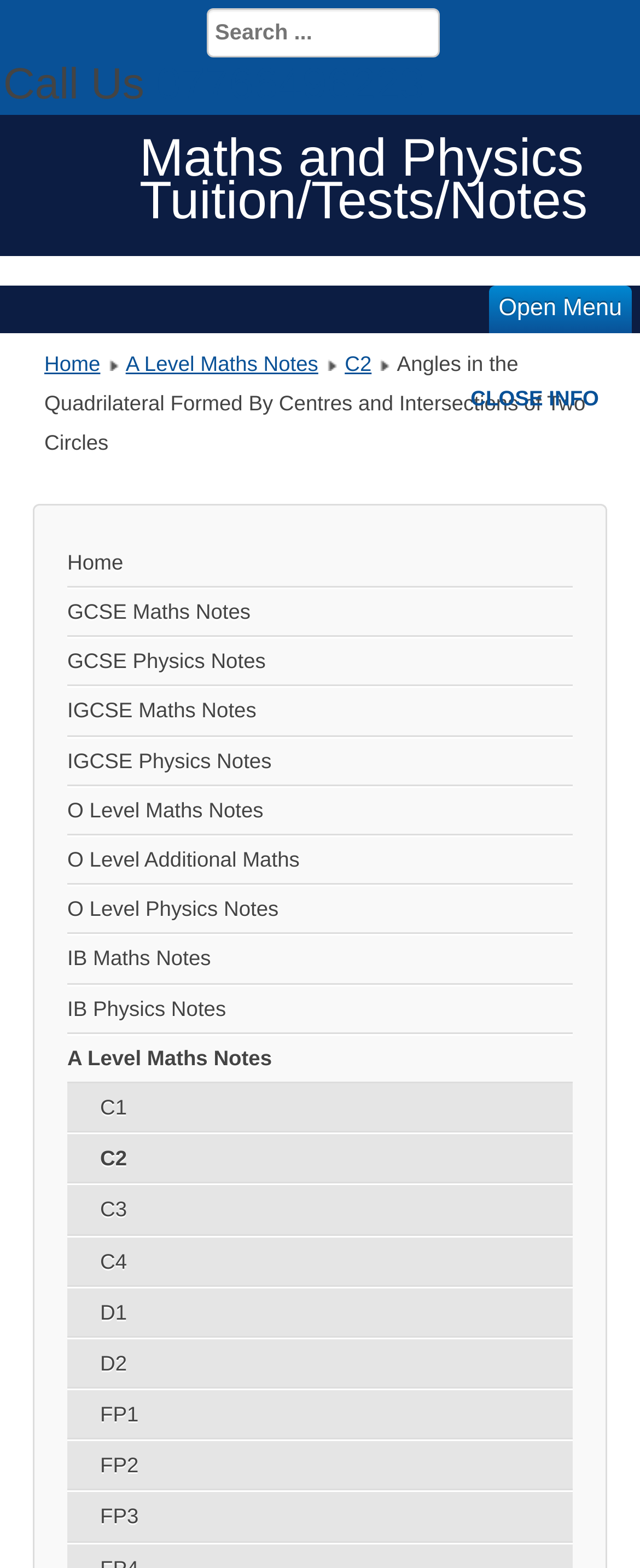What is the phone number displayed on the webpage?
Give a one-word or short phrase answer based on the image.

07766496223